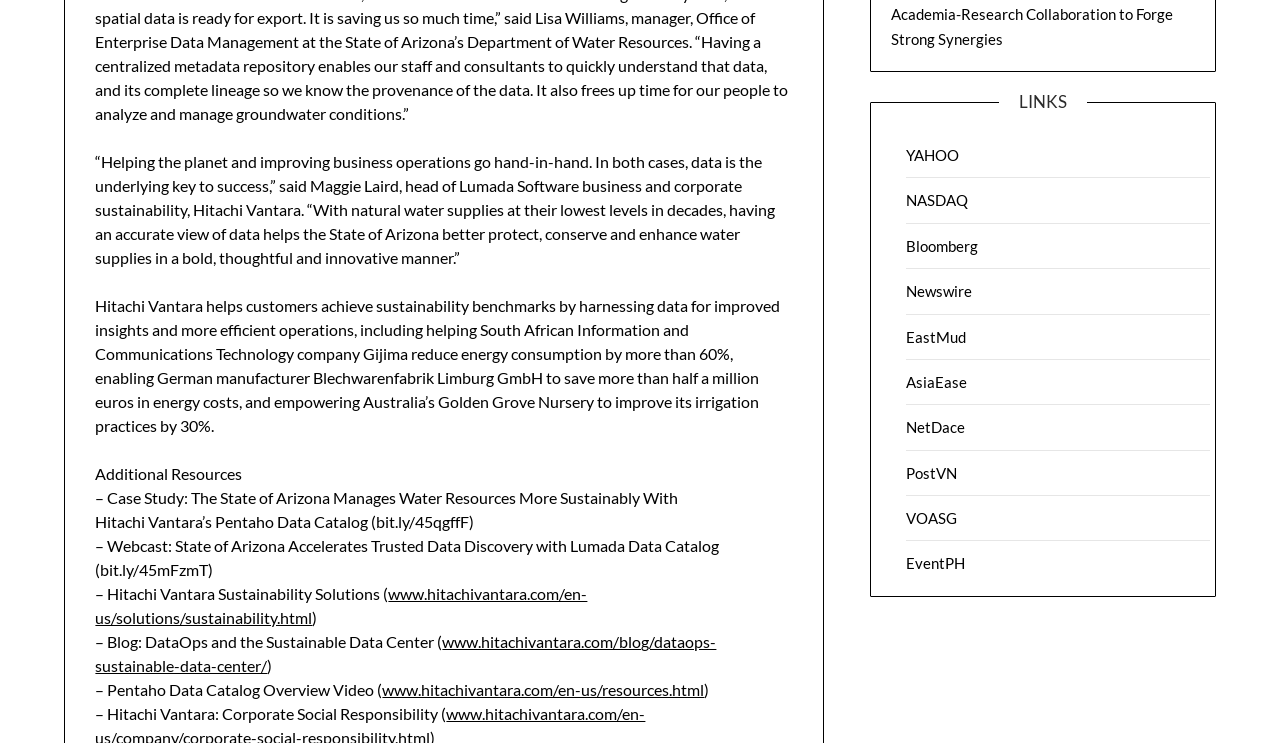For the given element description Bloomberg, determine the bounding box coordinates of the UI element. The coordinates should follow the format (top-left x, top-left y, bottom-right x, bottom-right y) and be within the range of 0 to 1.

[0.708, 0.319, 0.764, 0.343]